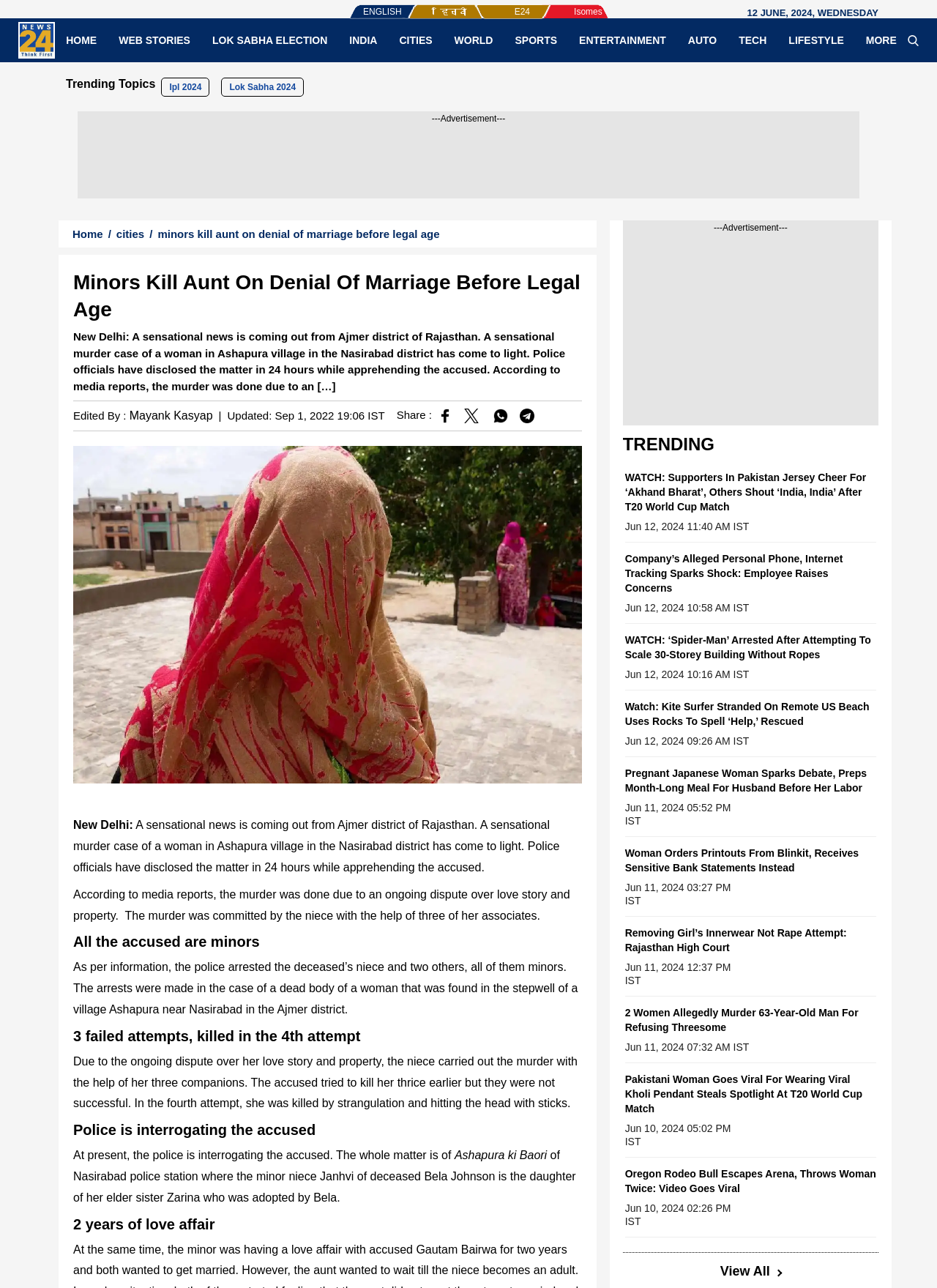Reply to the question below using a single word or brief phrase:
What is the name of the police station where the minor niece is being interrogated?

Nasirabad police station